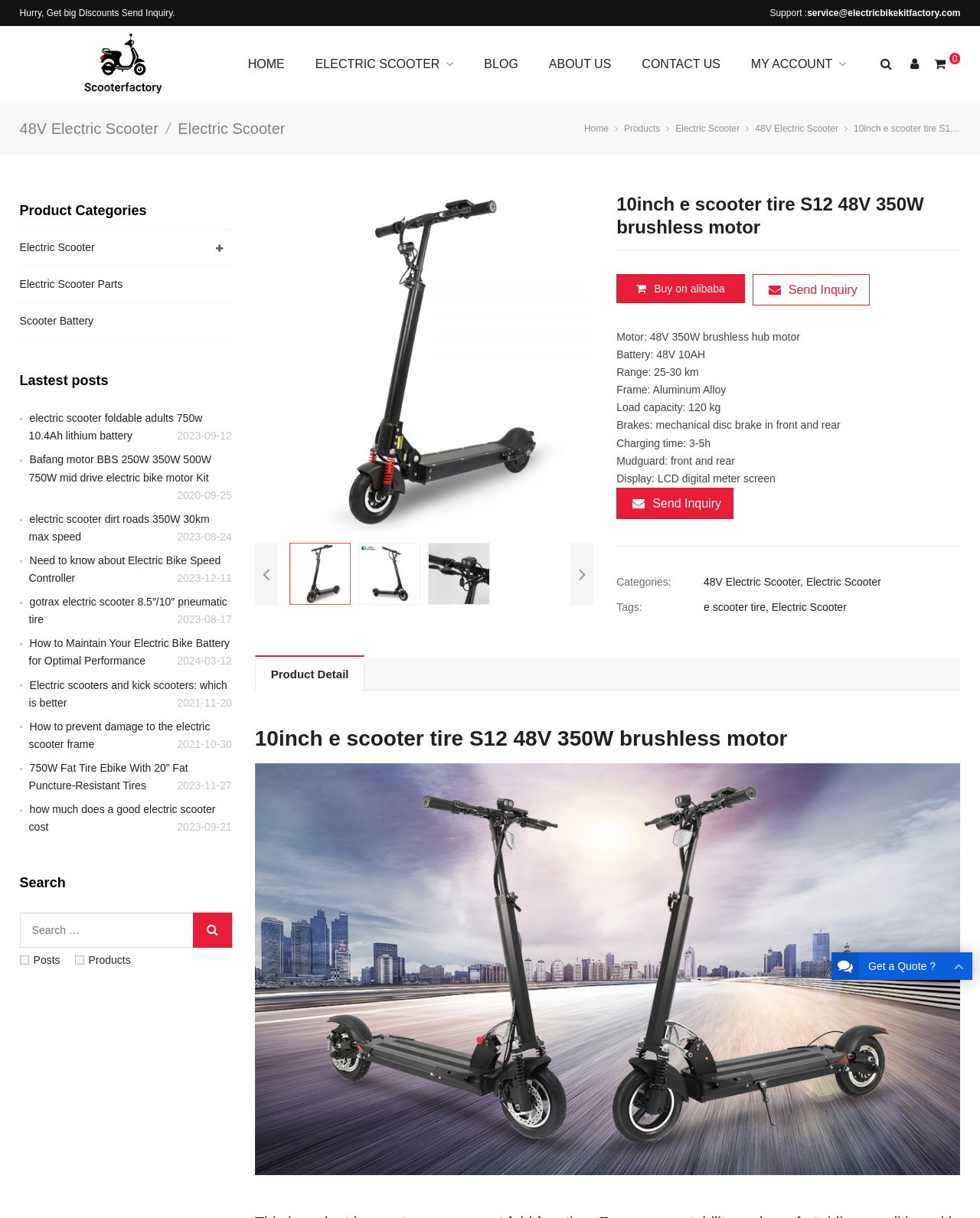Indicate the bounding box coordinates of the element that must be clicked to execute the instruction: "View the product details of the 48V Electric Scooter". The coordinates should be given as four float numbers between 0 and 1, i.e., [left, top, right, bottom].

[0.689, 0.101, 0.755, 0.11]